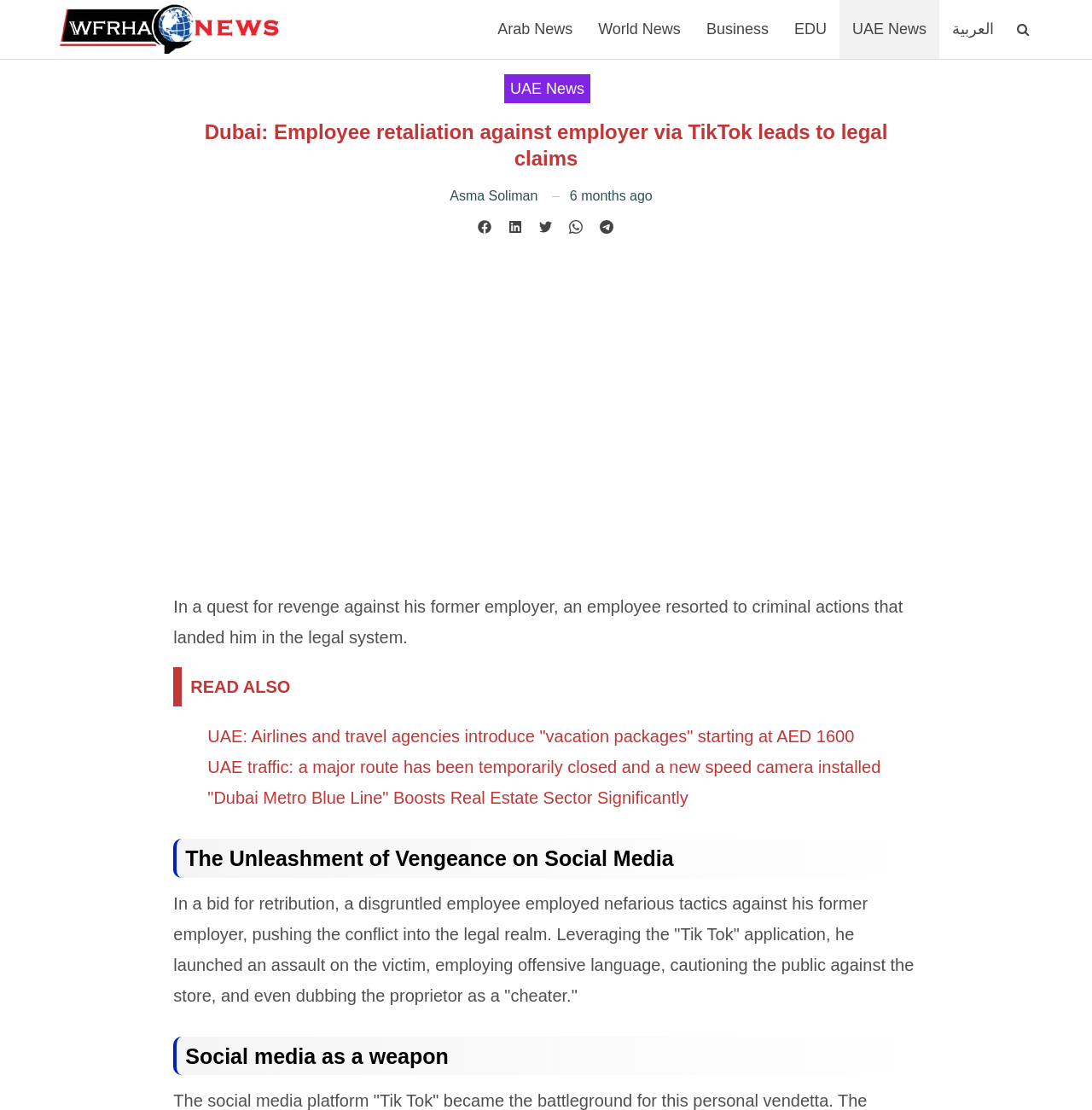Find the bounding box coordinates for the area you need to click to carry out the instruction: "Read the news about UAE: Airlines and travel agencies introduce vacation packages". The coordinates should be four float numbers between 0 and 1, indicated as [left, top, right, bottom].

[0.19, 0.655, 0.782, 0.672]